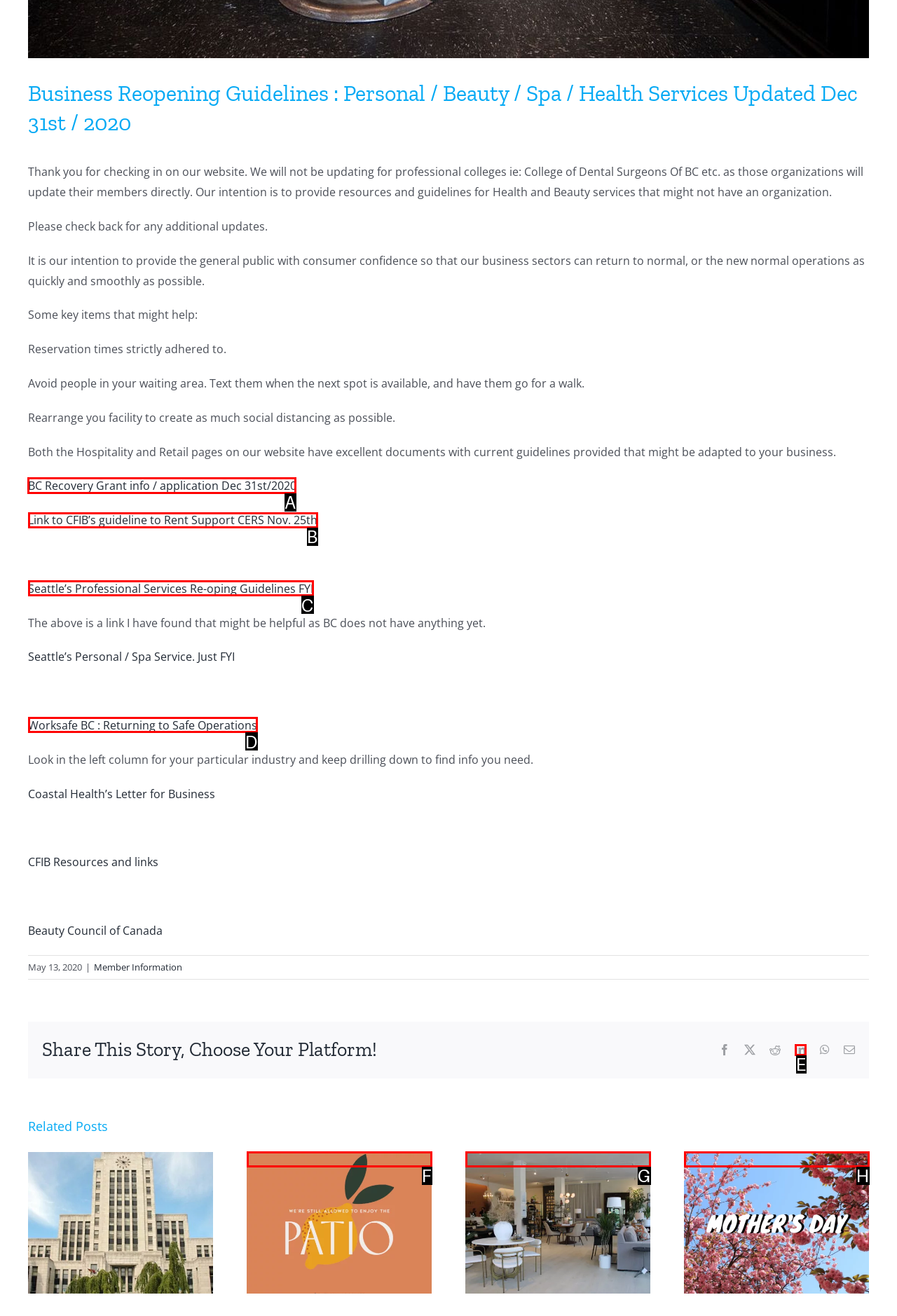Find the correct option to complete this instruction: Click the link to BC Recovery Grant info. Reply with the corresponding letter.

A